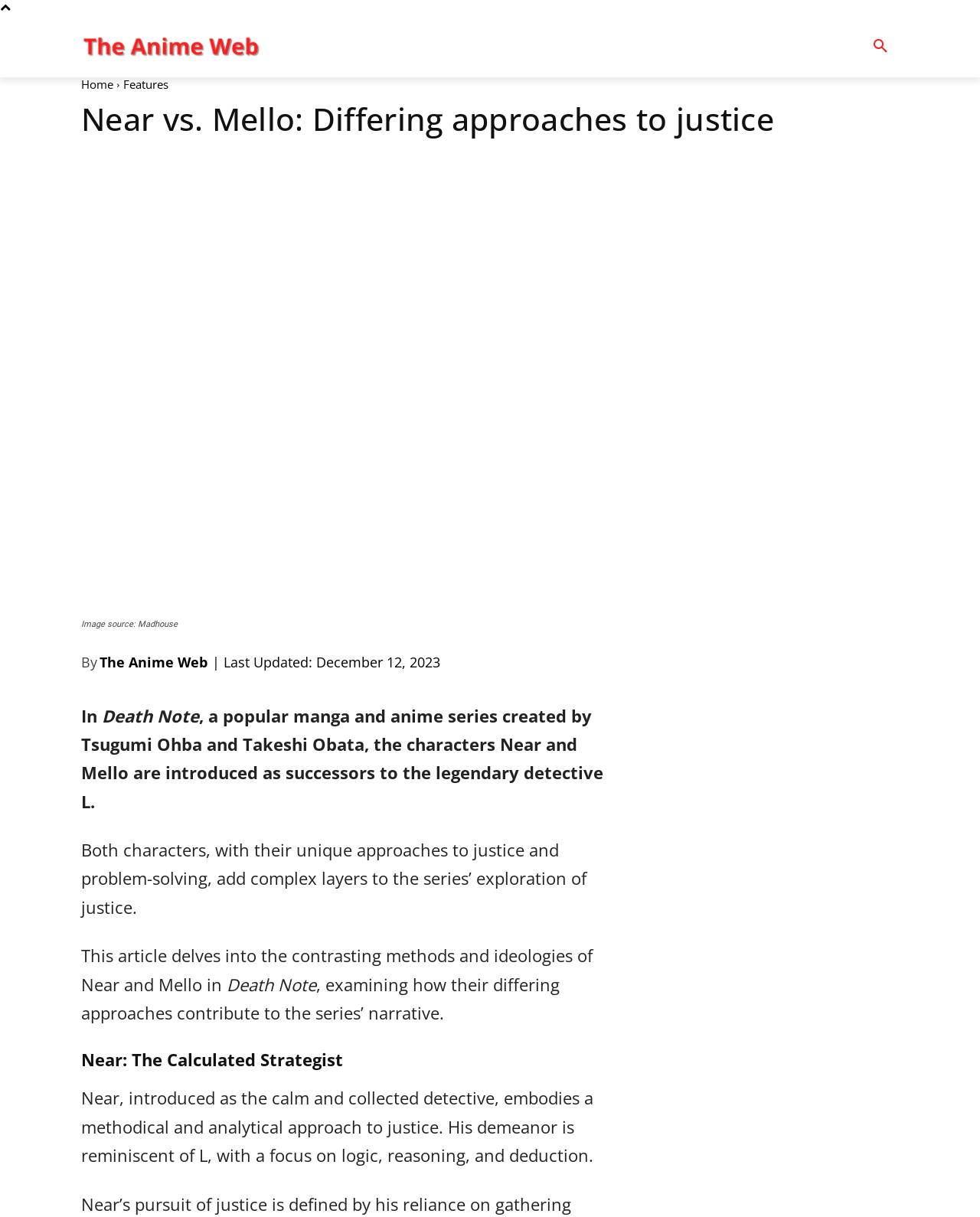From the element description The Anime Web, predict the bounding box coordinates of the UI element. The coordinates must be specified in the format (top-left x, top-left y, bottom-right x, bottom-right y) and should be within the 0 to 1 range.

[0.102, 0.534, 0.212, 0.553]